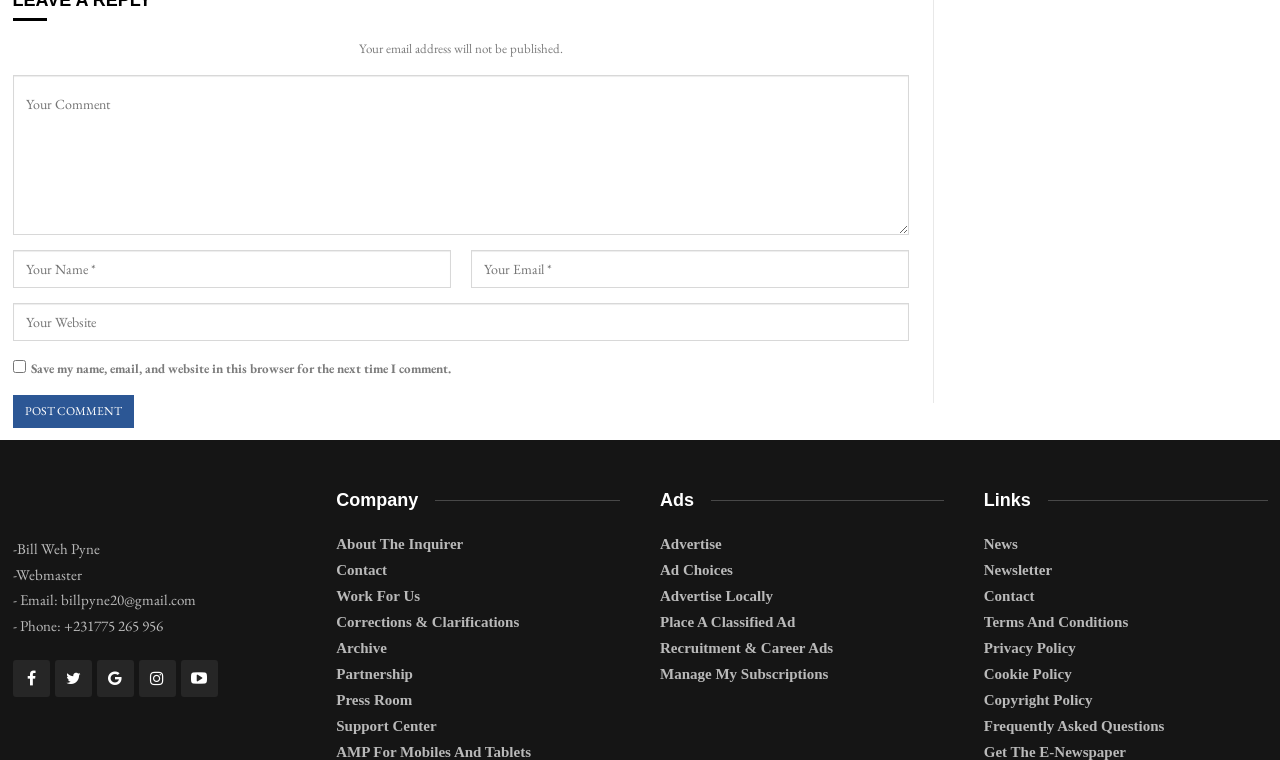Given the webpage screenshot and the description, determine the bounding box coordinates (top-left x, top-left y, bottom-right x, bottom-right y) that define the location of the UI element matching this description: Cookie Policy

[0.769, 0.87, 0.99, 0.902]